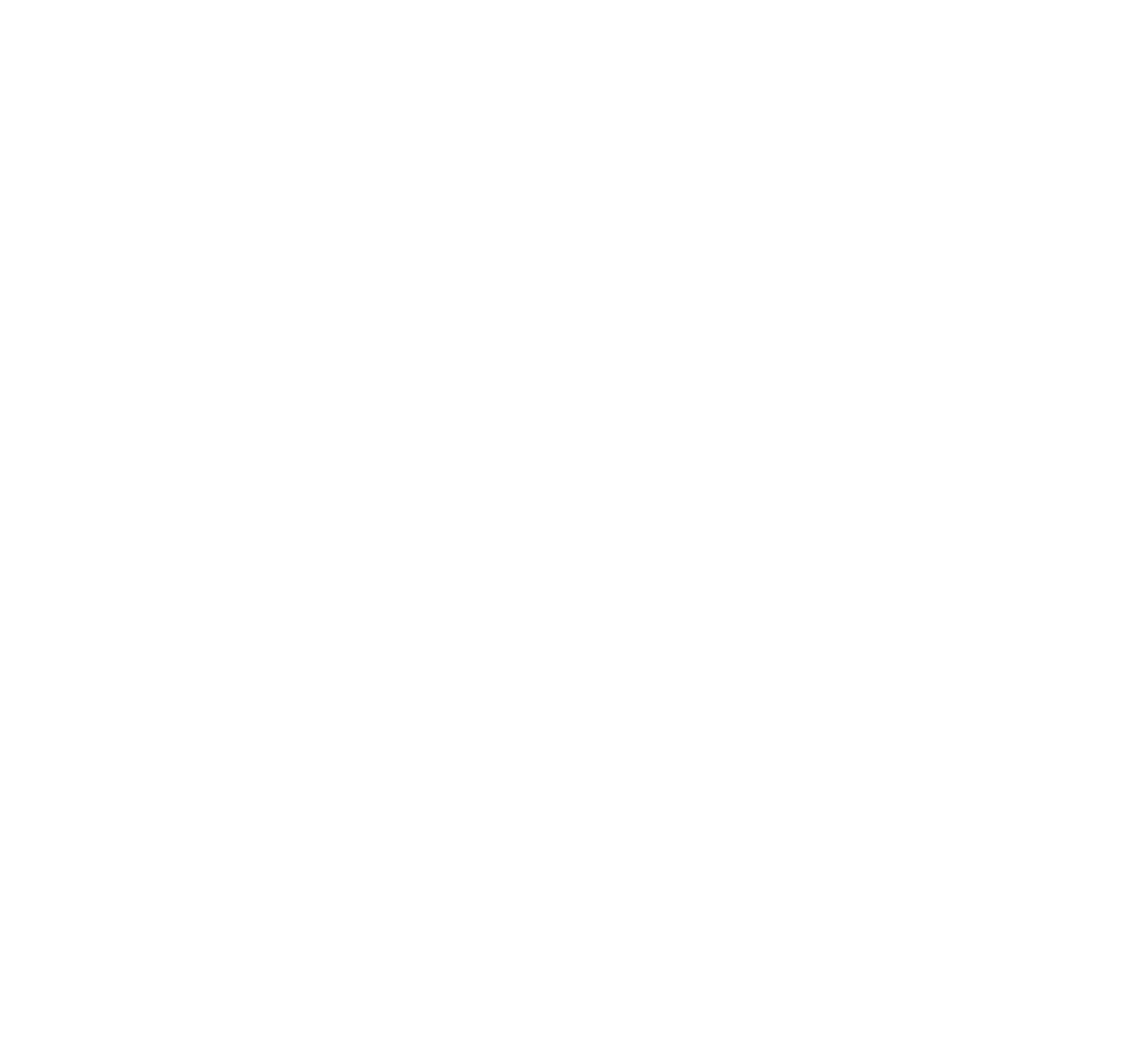Can you look at the image and give a comprehensive answer to the question:
What is the first service listed?

I looked at the list of services and found that the first service listed is 'Architecture & Design'.